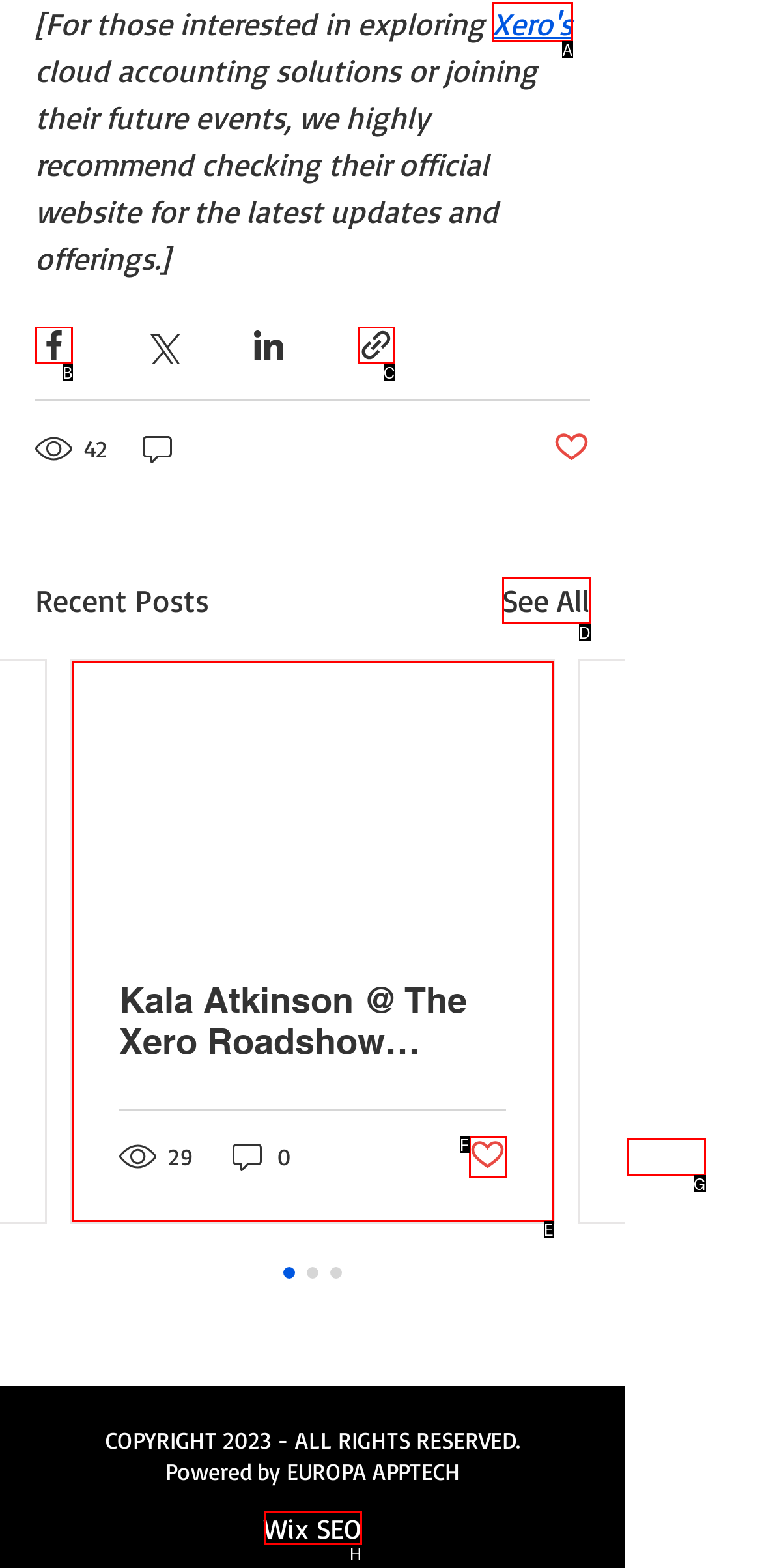Determine which HTML element corresponds to the description: Wix SEO. Provide the letter of the correct option.

H